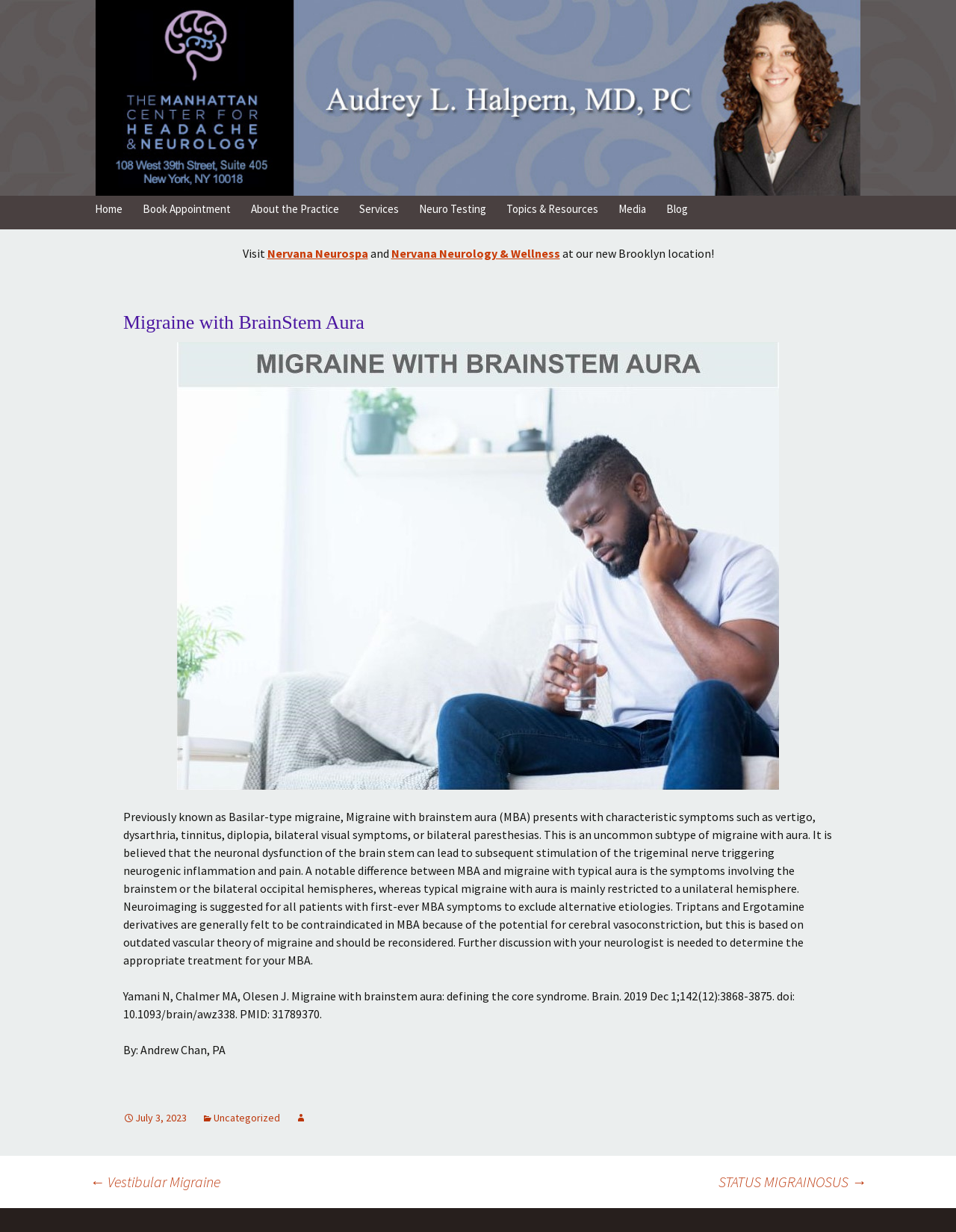Using the information in the image, give a comprehensive answer to the question: 
What is the name of the author of the article?

By examining the webpage content, specifically the section at the bottom of the article, I found the author's name 'By: Andrew Chan, PA', which indicates that Andrew Chan, PA is the author of the article.